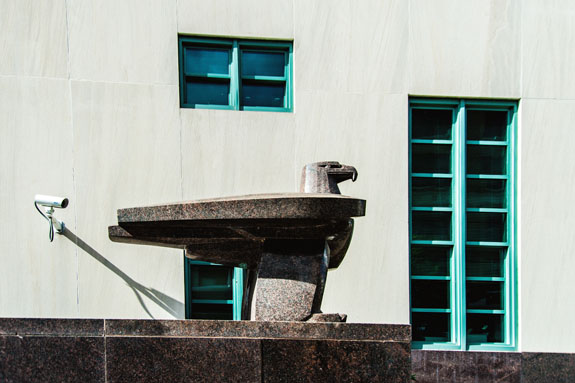What color are the window frames? Look at the image and give a one-word or short phrase answer.

Teal